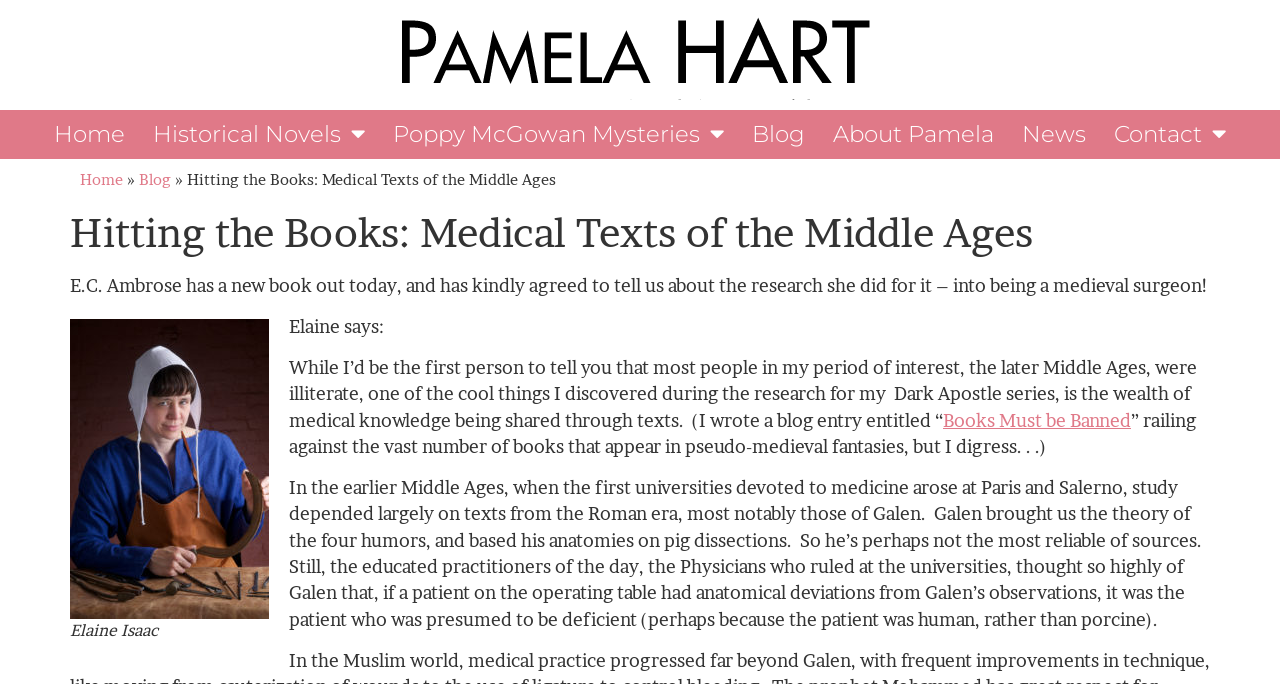Can you pinpoint the bounding box coordinates for the clickable element required for this instruction: "Read the blog post about medieval surgeons"? The coordinates should be four float numbers between 0 and 1, i.e., [left, top, right, bottom].

[0.226, 0.462, 0.3, 0.493]